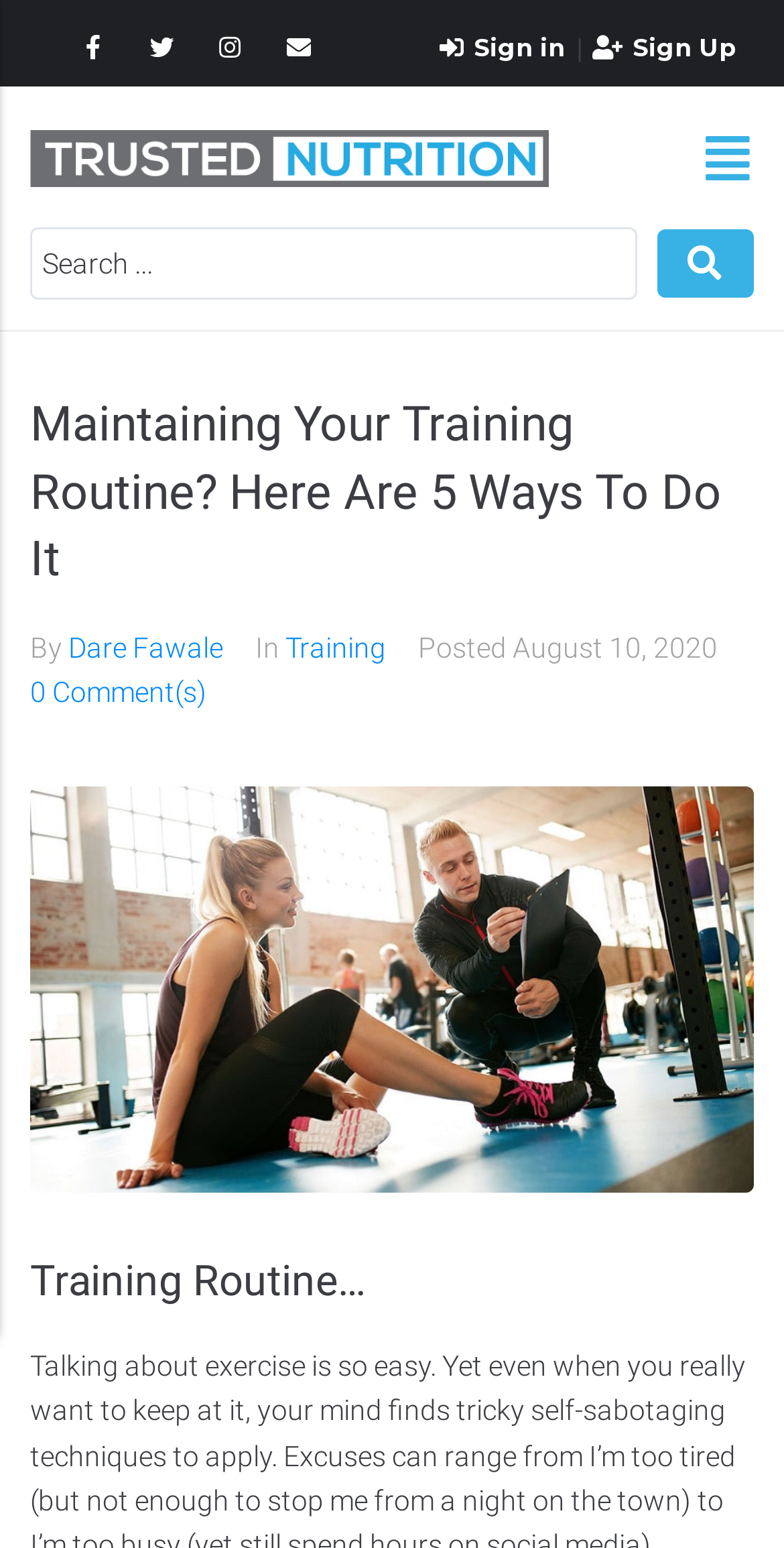What is the call-to-action for subscription?
Please respond to the question with as much detail as possible.

I found the call-to-action button in the subscription section, which is labeled as 'SUBSCRIBE NOW!'.